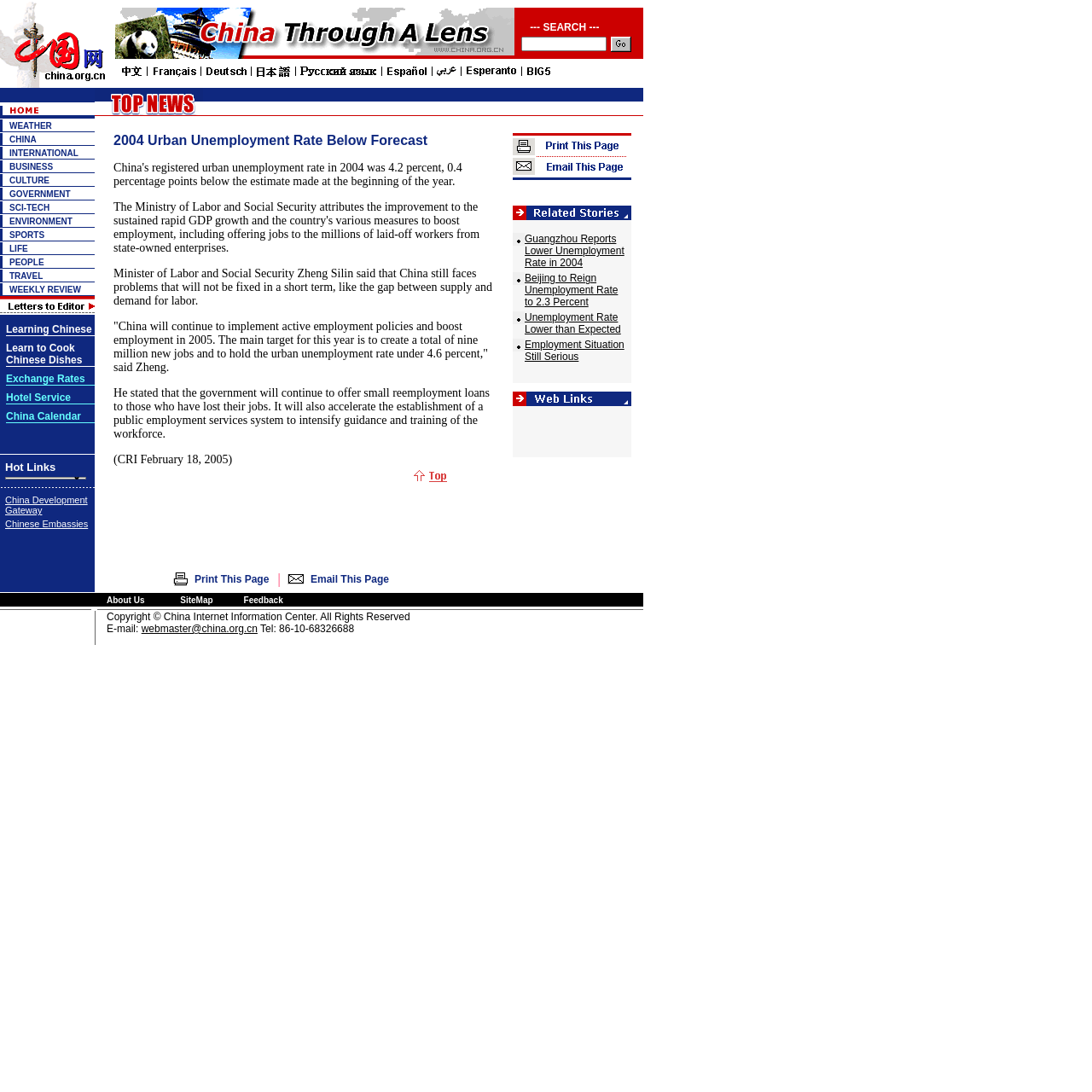Please identify the bounding box coordinates of the clickable area that will fulfill the following instruction: "Click on the BUSINESS link". The coordinates should be in the format of four float numbers between 0 and 1, i.e., [left, top, right, bottom].

[0.009, 0.148, 0.049, 0.157]